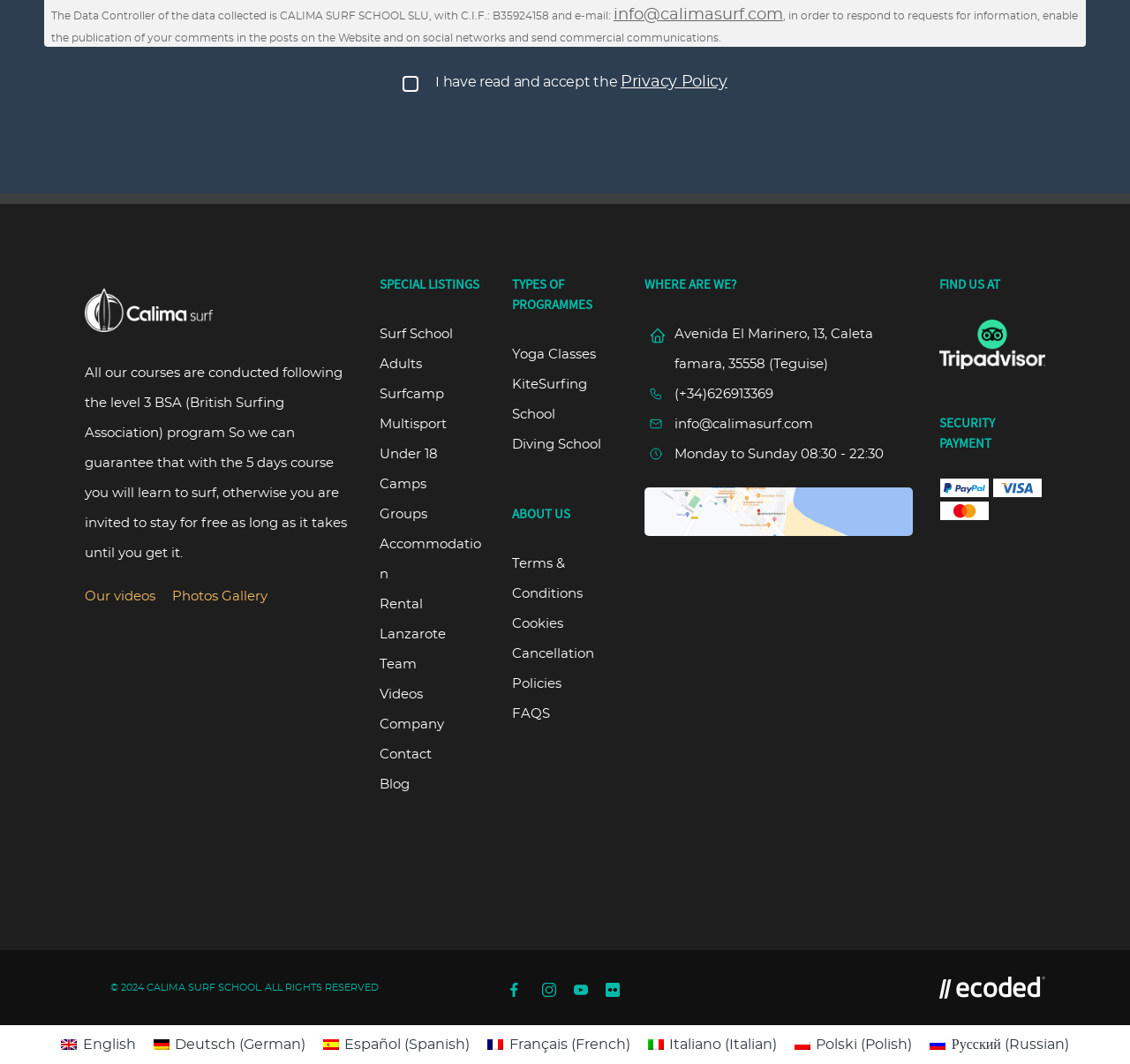From the element description Multisport, predict the bounding box coordinates of the UI element. The coordinates must be specified in the format (top-left x, top-left y, bottom-right x, bottom-right y) and should be within the 0 to 1 range.

[0.336, 0.393, 0.395, 0.405]